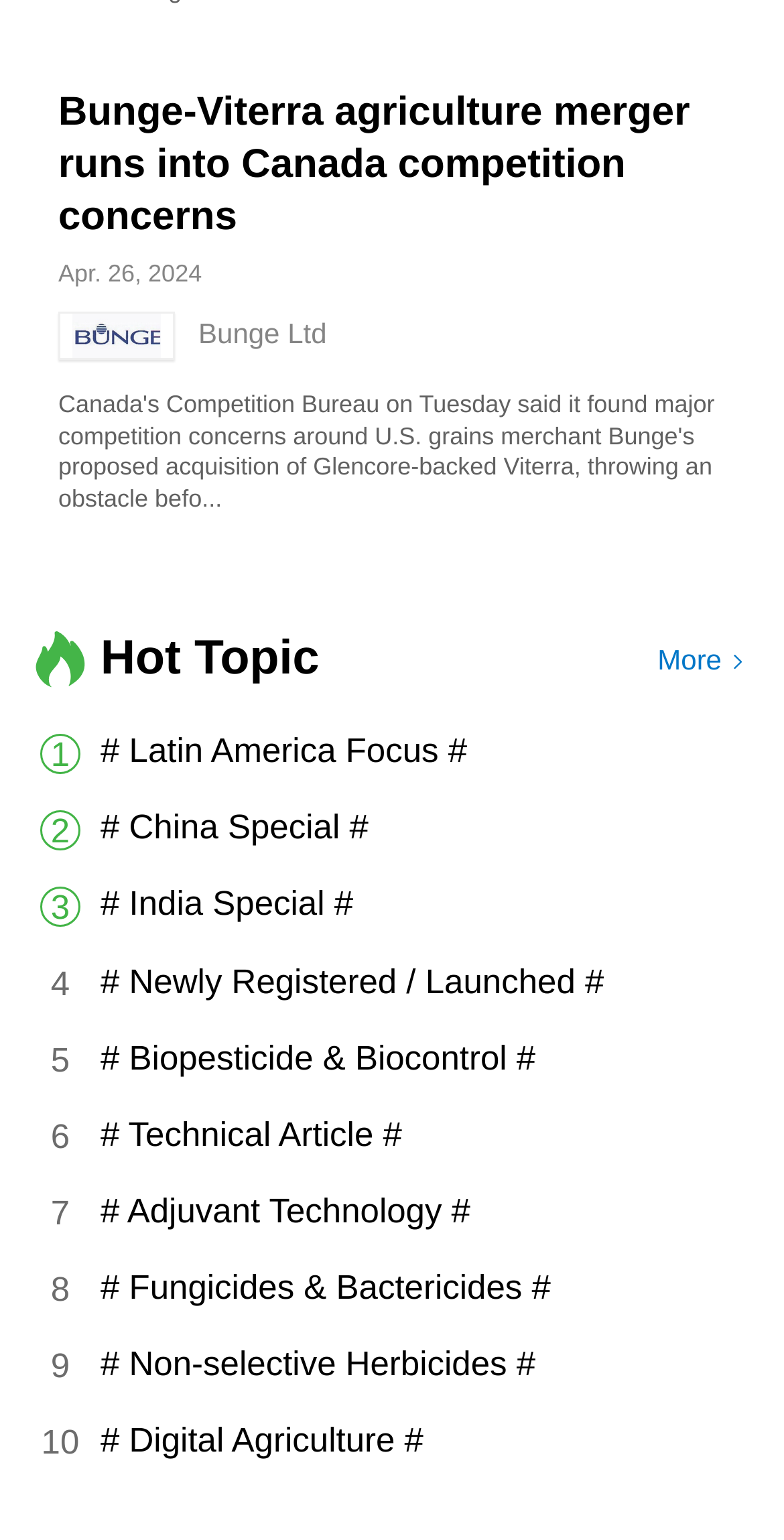Please give the bounding box coordinates of the area that should be clicked to fulfill the following instruction: "Read the news about Bunge-Viterra agriculture merger". The coordinates should be in the format of four float numbers from 0 to 1, i.e., [left, top, right, bottom].

[0.074, 0.057, 0.926, 0.158]